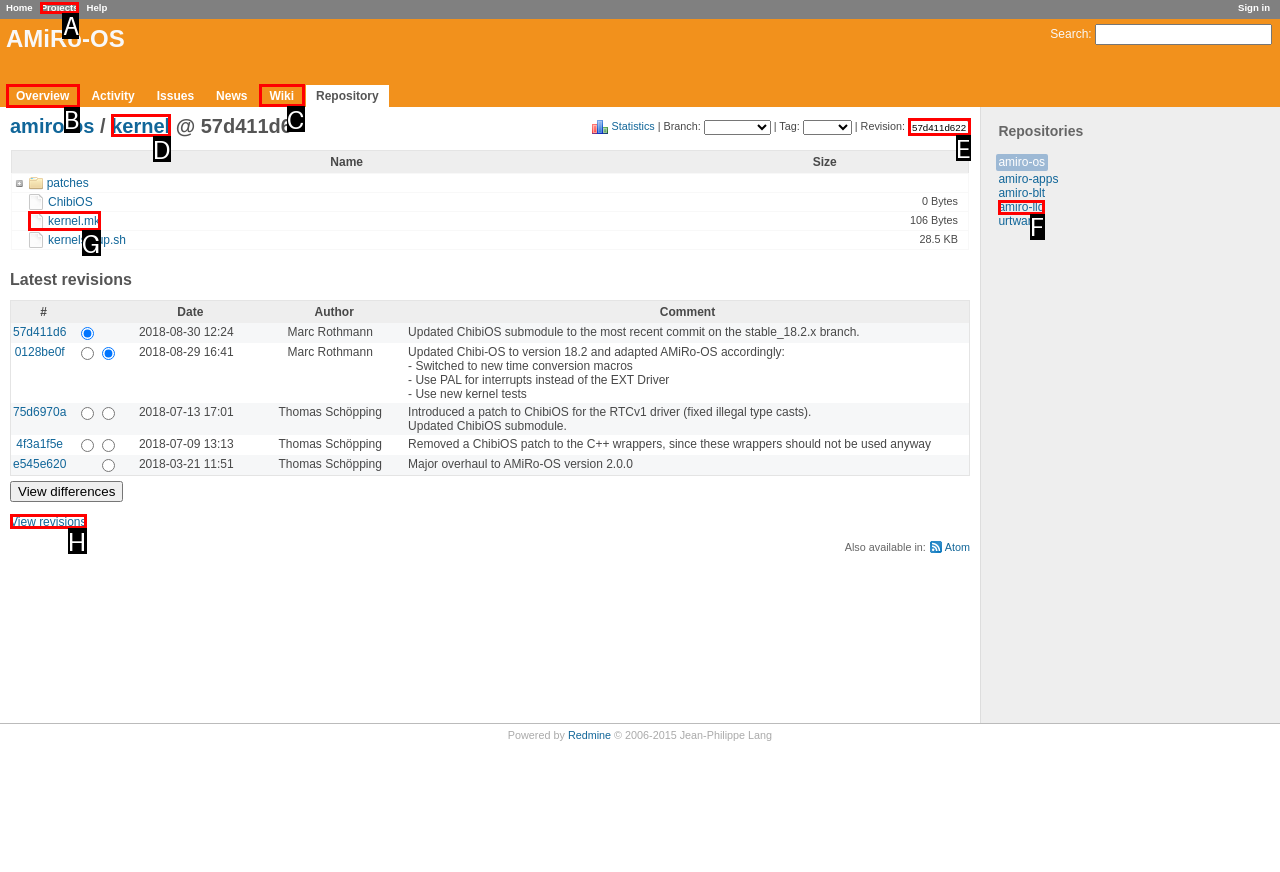Which UI element should be clicked to perform the following task: View the Overview page? Answer with the corresponding letter from the choices.

B